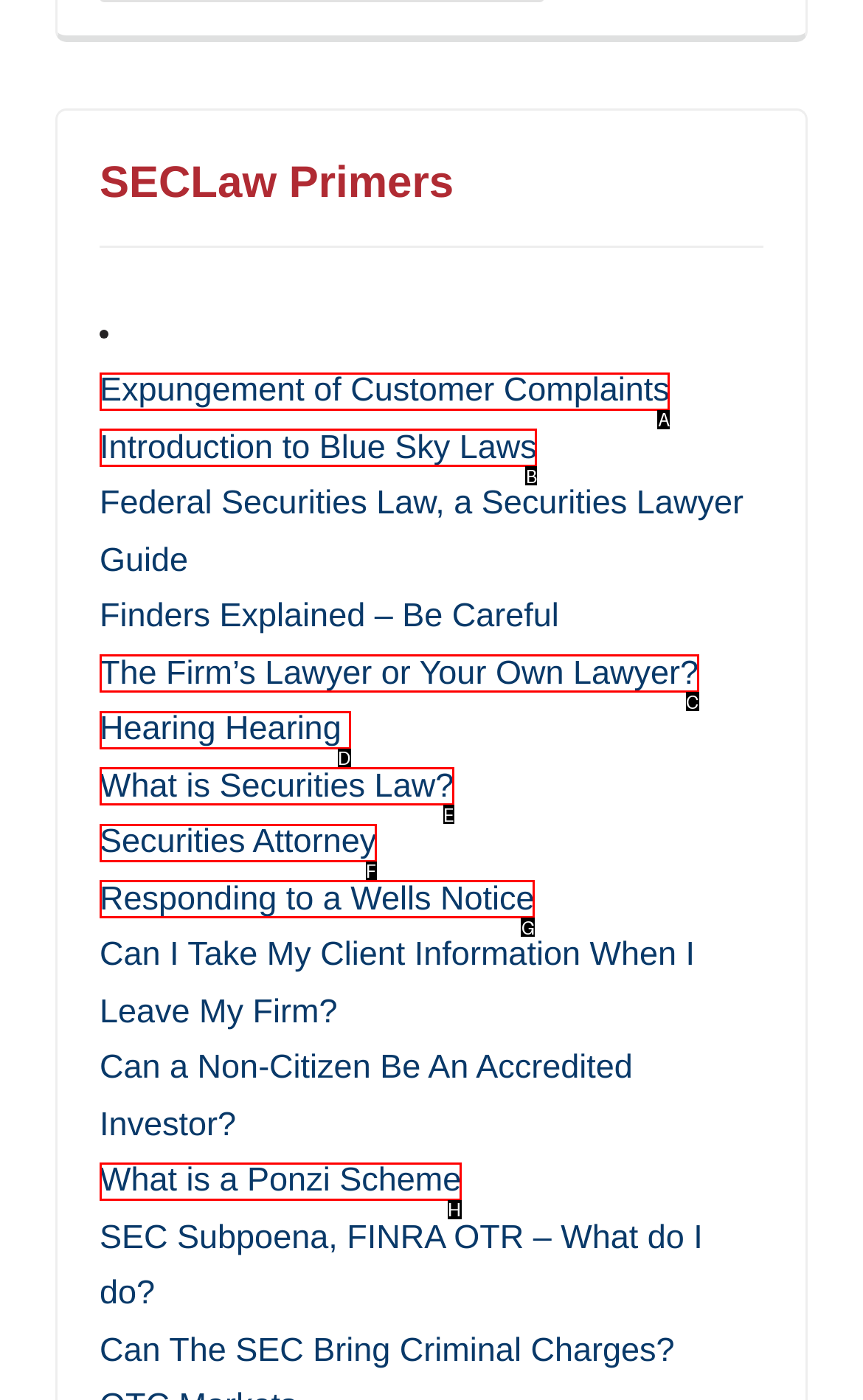Given the description: Expungement of Customer Complaints, identify the HTML element that corresponds to it. Respond with the letter of the correct option.

A